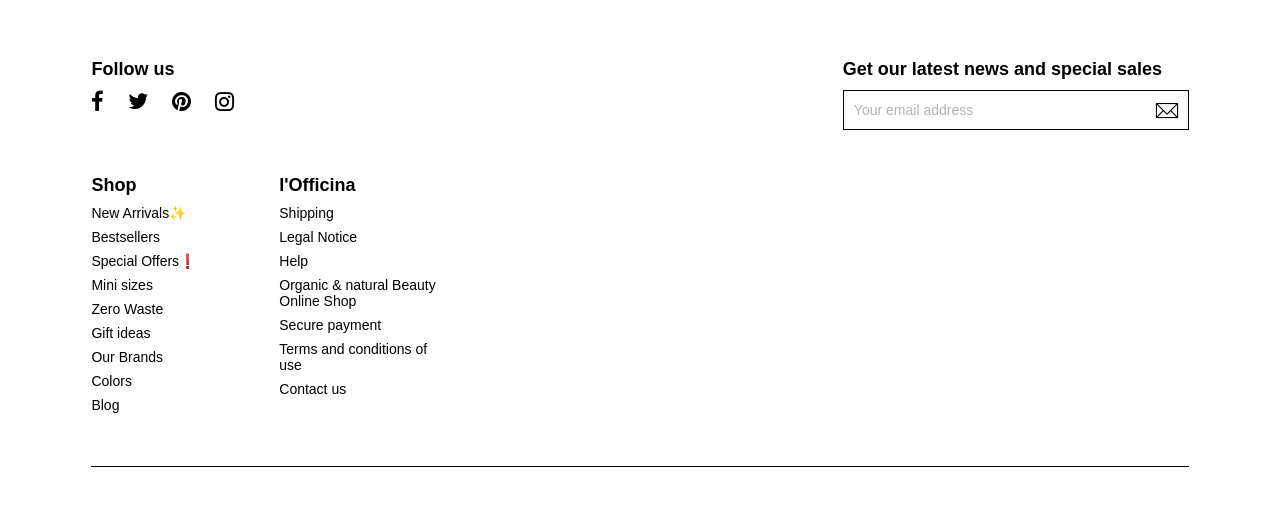Give the bounding box coordinates for the element described by: "Instagram".

[0.168, 0.168, 0.183, 0.219]